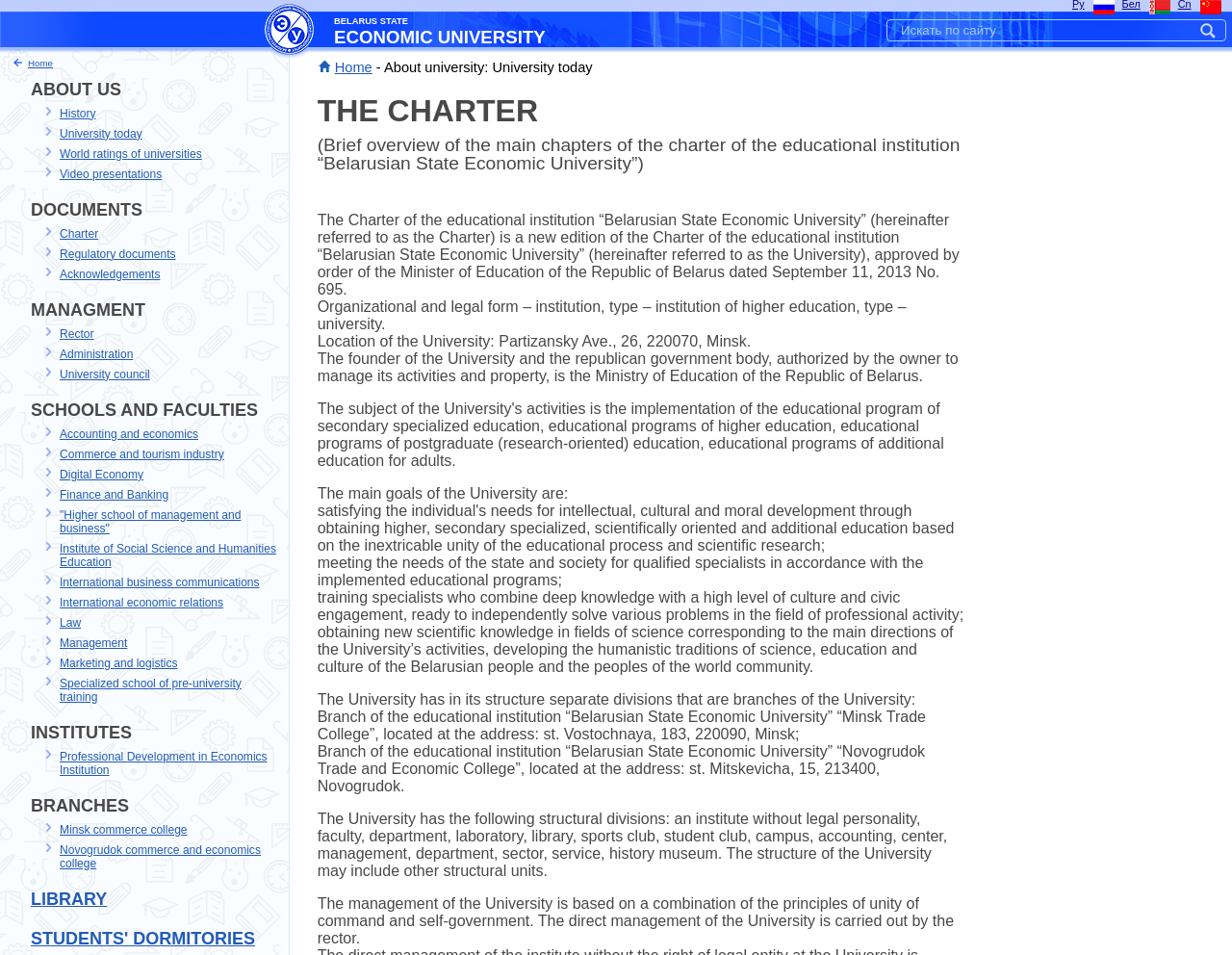Find the bounding box coordinates of the clickable area that will achieve the following instruction: "Read about University today".

[0.302, 0.062, 0.481, 0.079]